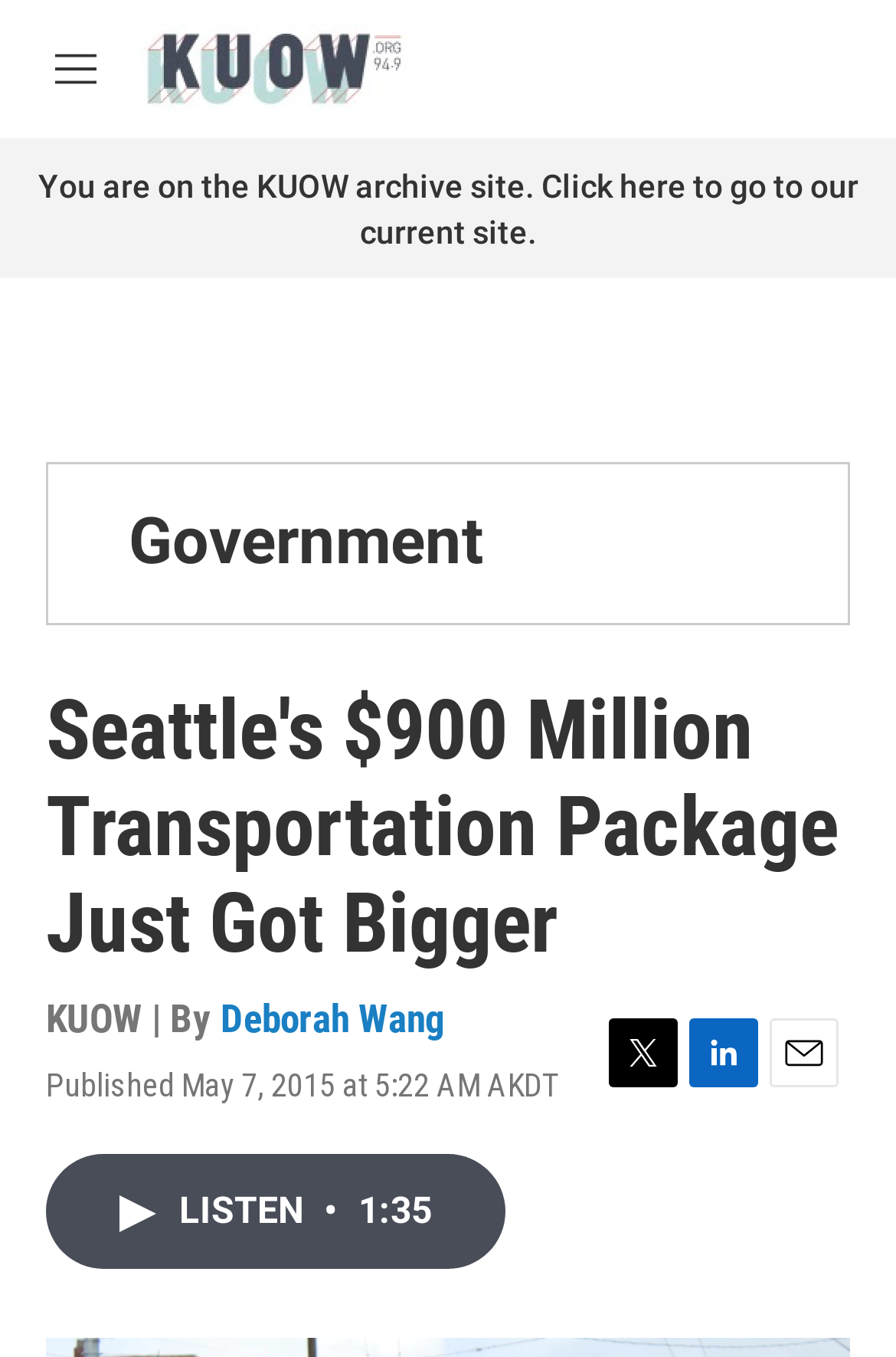Identify the bounding box coordinates of the element that should be clicked to fulfill this task: "Visit the Twitter page". The coordinates should be provided as four float numbers between 0 and 1, i.e., [left, top, right, bottom].

[0.679, 0.751, 0.756, 0.801]